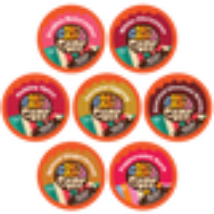Respond to the question below with a concise word or phrase:
What is the price range of the Holiday Variety Pack?

$23.99 to $34.99